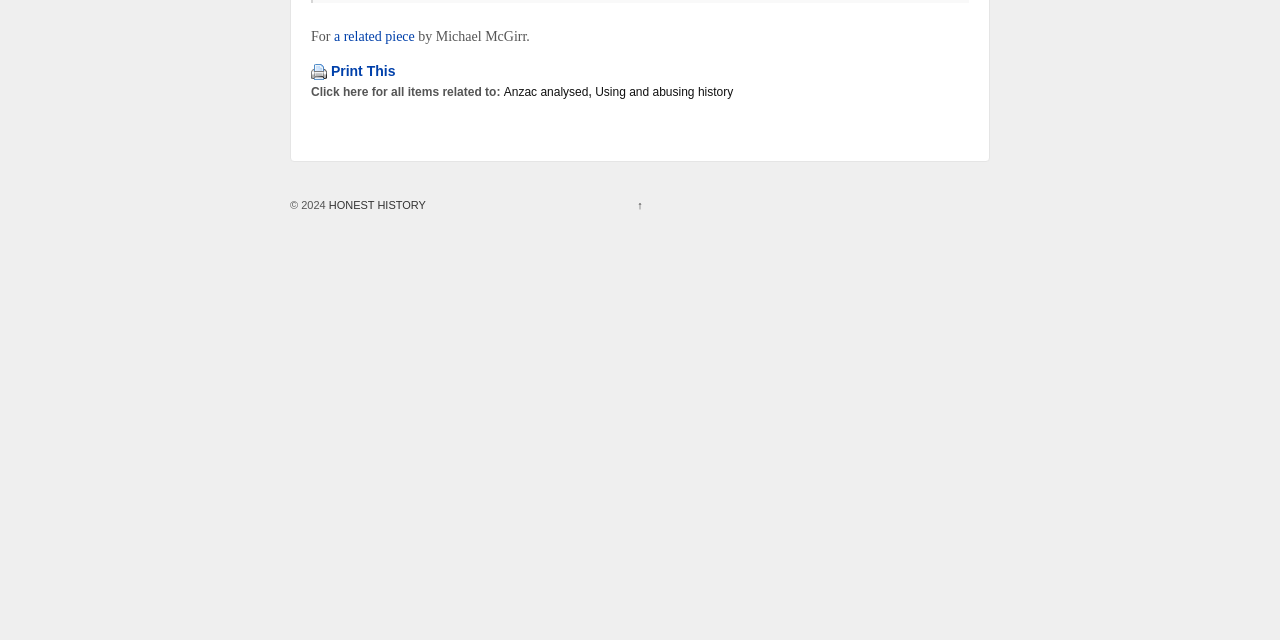Identify the bounding box for the UI element specified in this description: "Anzac analysed". The coordinates must be four float numbers between 0 and 1, formatted as [left, top, right, bottom].

[0.394, 0.132, 0.46, 0.154]